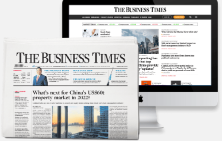Provide a short, one-word or phrase answer to the question below:
What region is The Business Times a leading financial daily in?

Southeast Asia